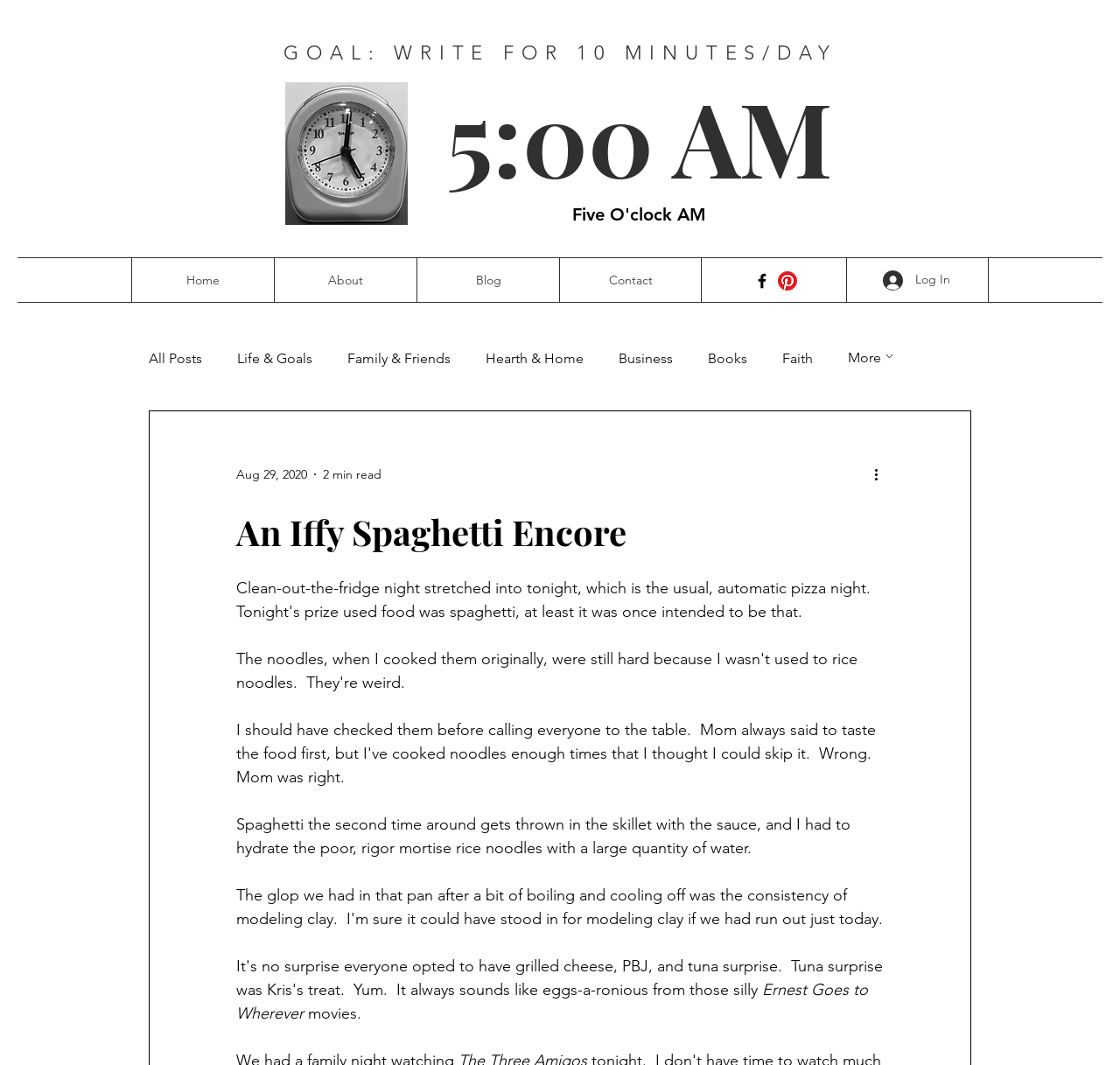What is the name of the blog post?
By examining the image, provide a one-word or phrase answer.

An Iffy Spaghetti Encore